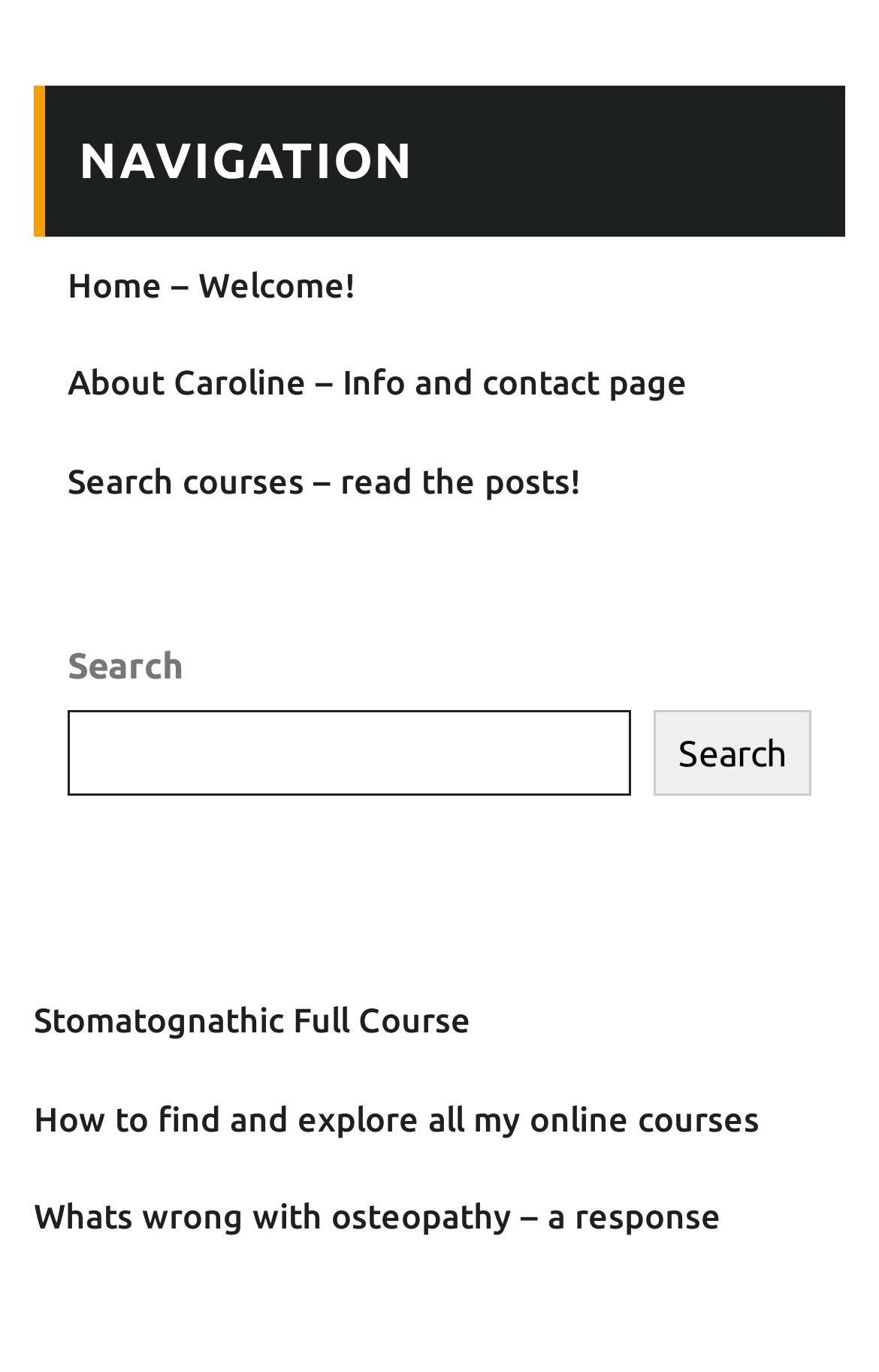Locate the bounding box coordinates of the clickable area needed to fulfill the instruction: "read about Caroline".

[0.077, 0.265, 0.782, 0.293]